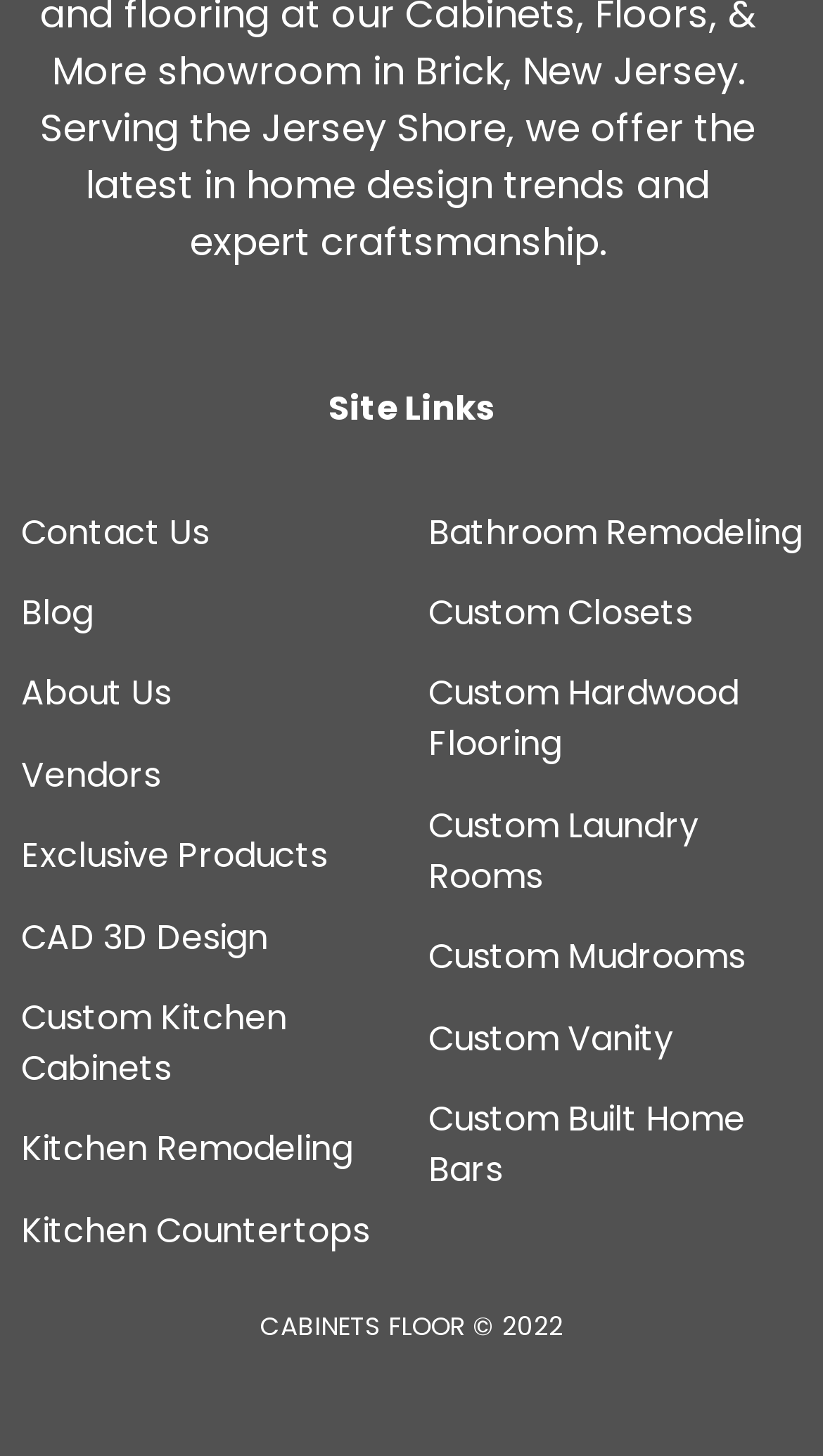How many links are there in the site links section?
Based on the image content, provide your answer in one word or a short phrase.

14